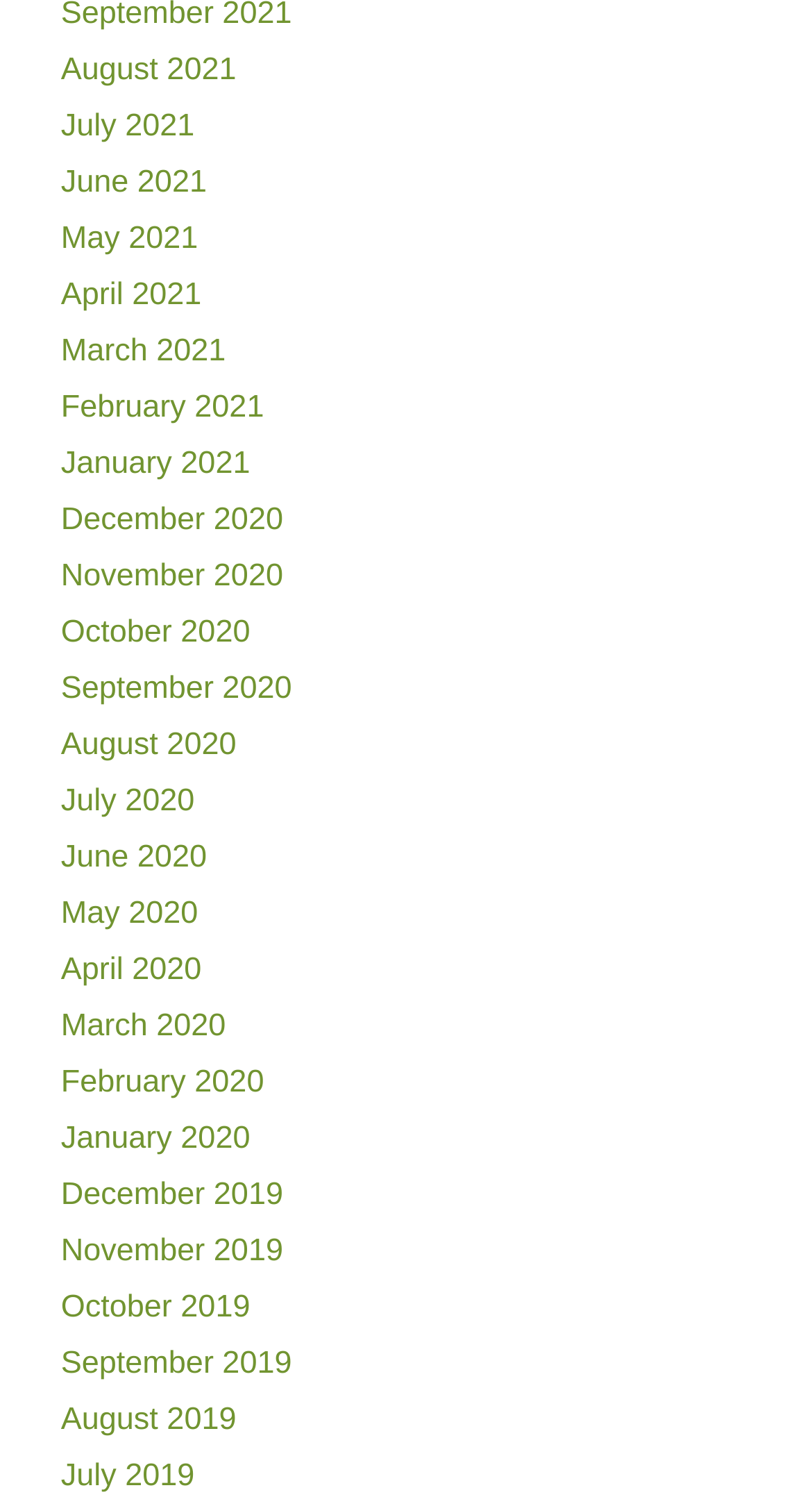How many links are there on the webpage?
Using the details from the image, give an elaborate explanation to answer the question.

I counted the number of links on the webpage, and there are 24 links, each representing a month from August 2019 to August 2021.